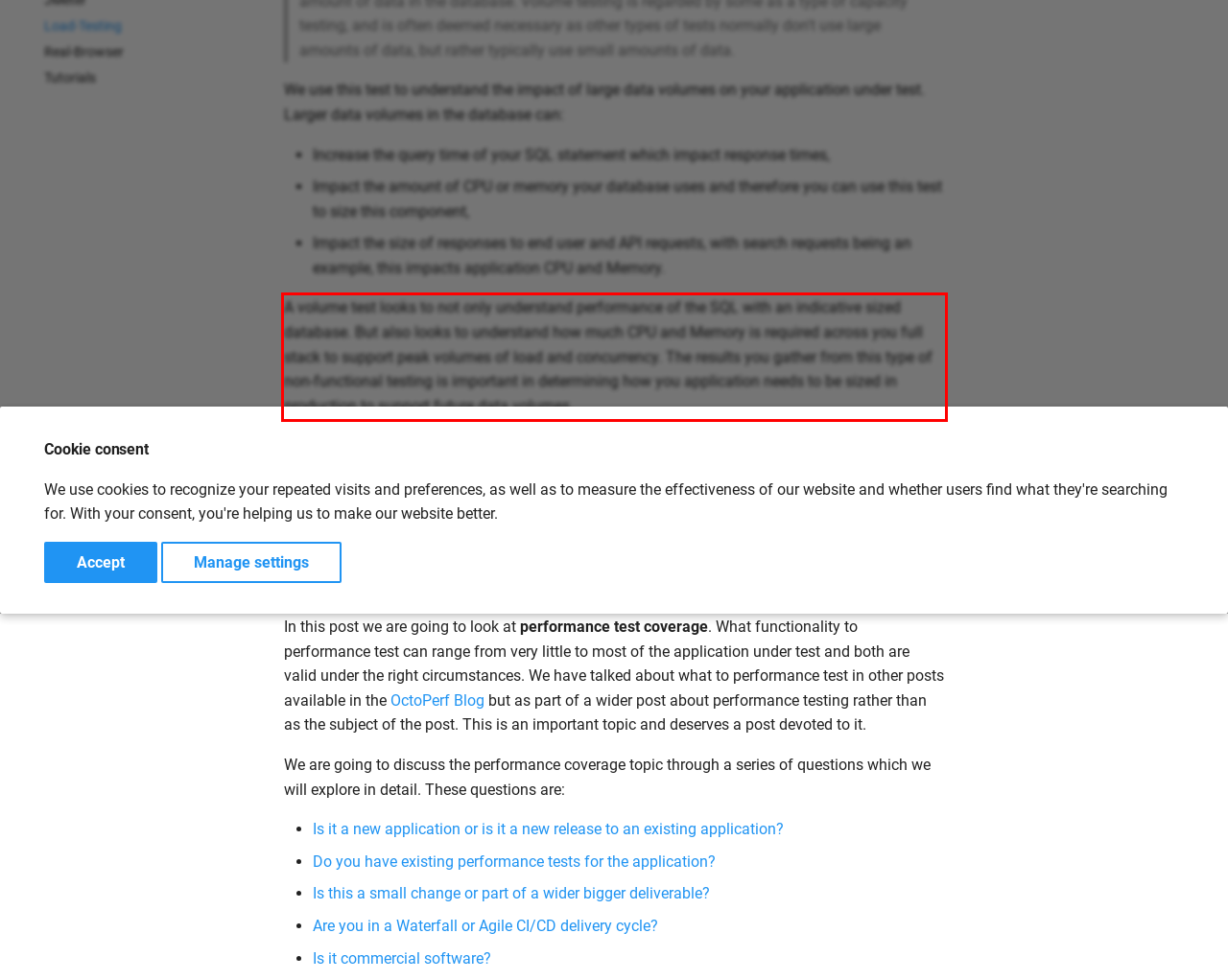In the given screenshot, locate the red bounding box and extract the text content from within it.

A volume test looks to not only understand performance of the SQL with an indicative sized database. But also looks to understand how much CPU and Memory is required across you full stack to support peak volumes of load and concurrency. The results you gather from this type of non-functional testing is important in determining how you application needs to be sized in production to support future data volumes.